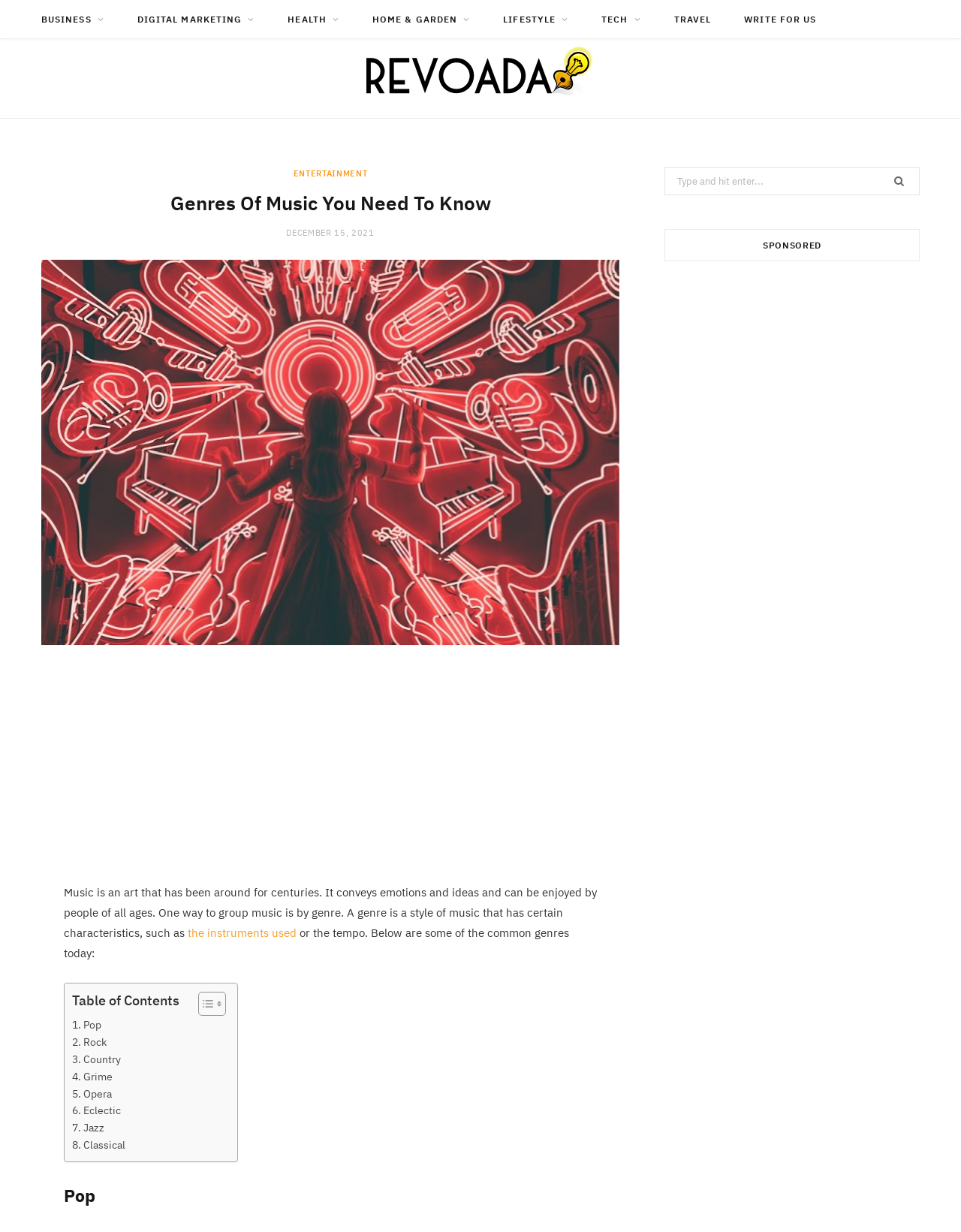Give a short answer using one word or phrase for the question:
What is the category of the link 'ENTERTAINMENT'?

Header link